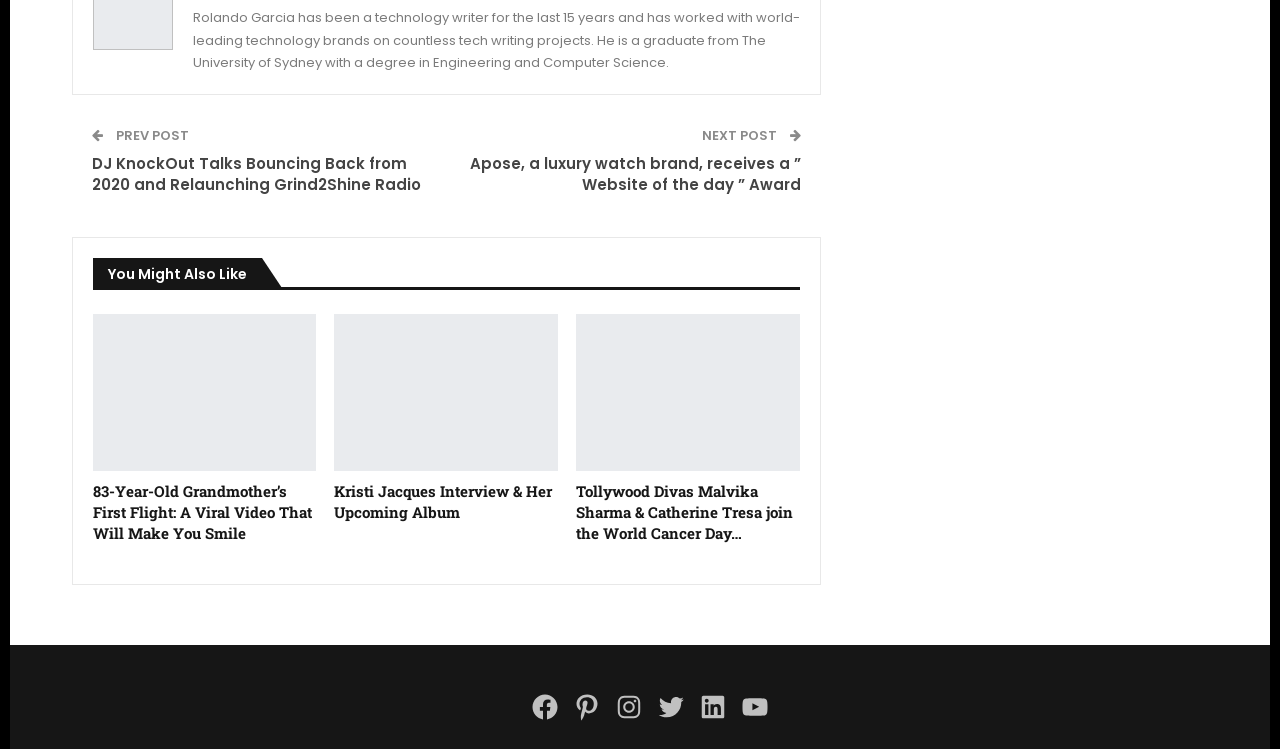Answer the question below with a single word or a brief phrase: 
How many 'You Might Also Like' links are there?

4